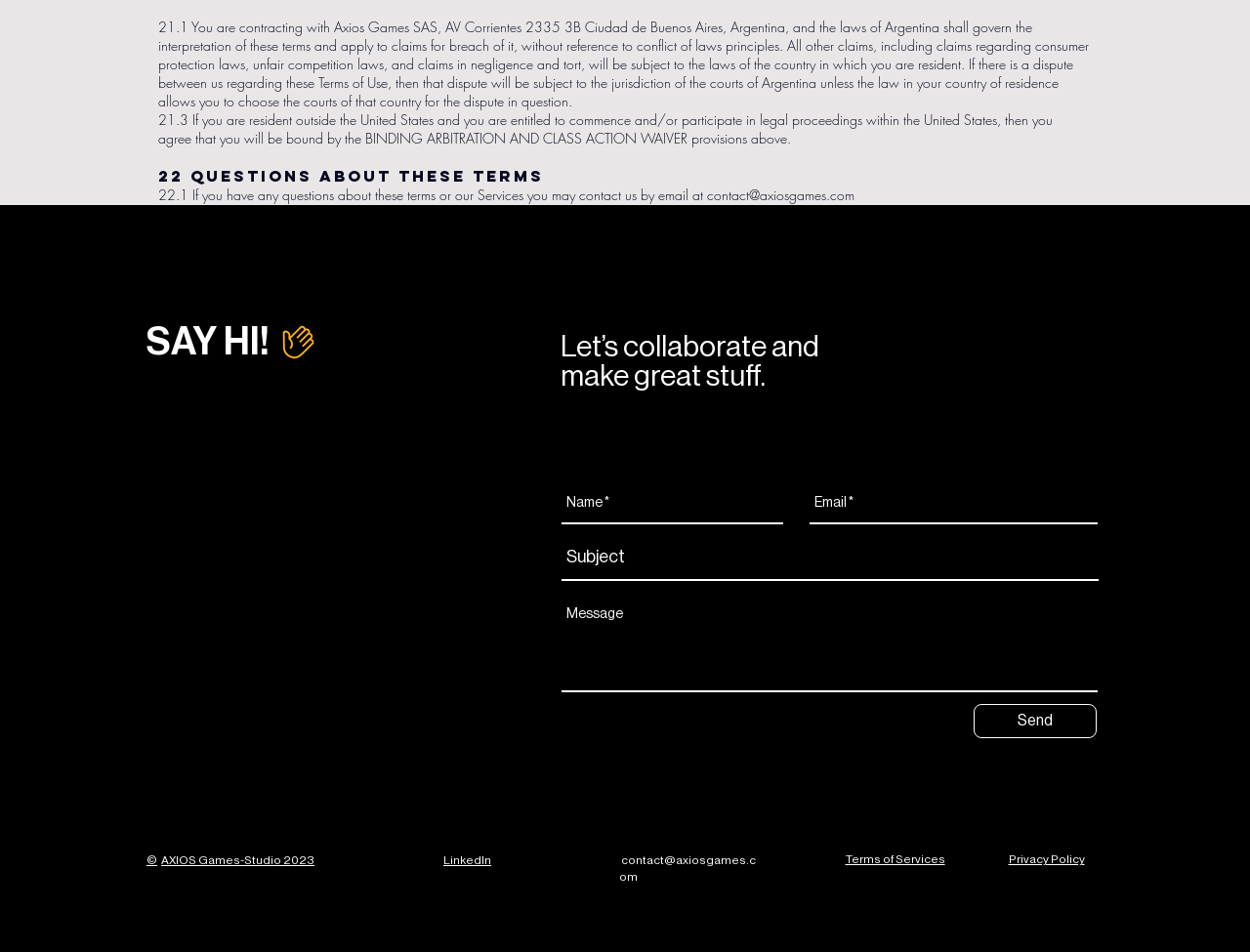Please determine the bounding box coordinates of the section I need to click to accomplish this instruction: "Click on BEAUTY link".

None